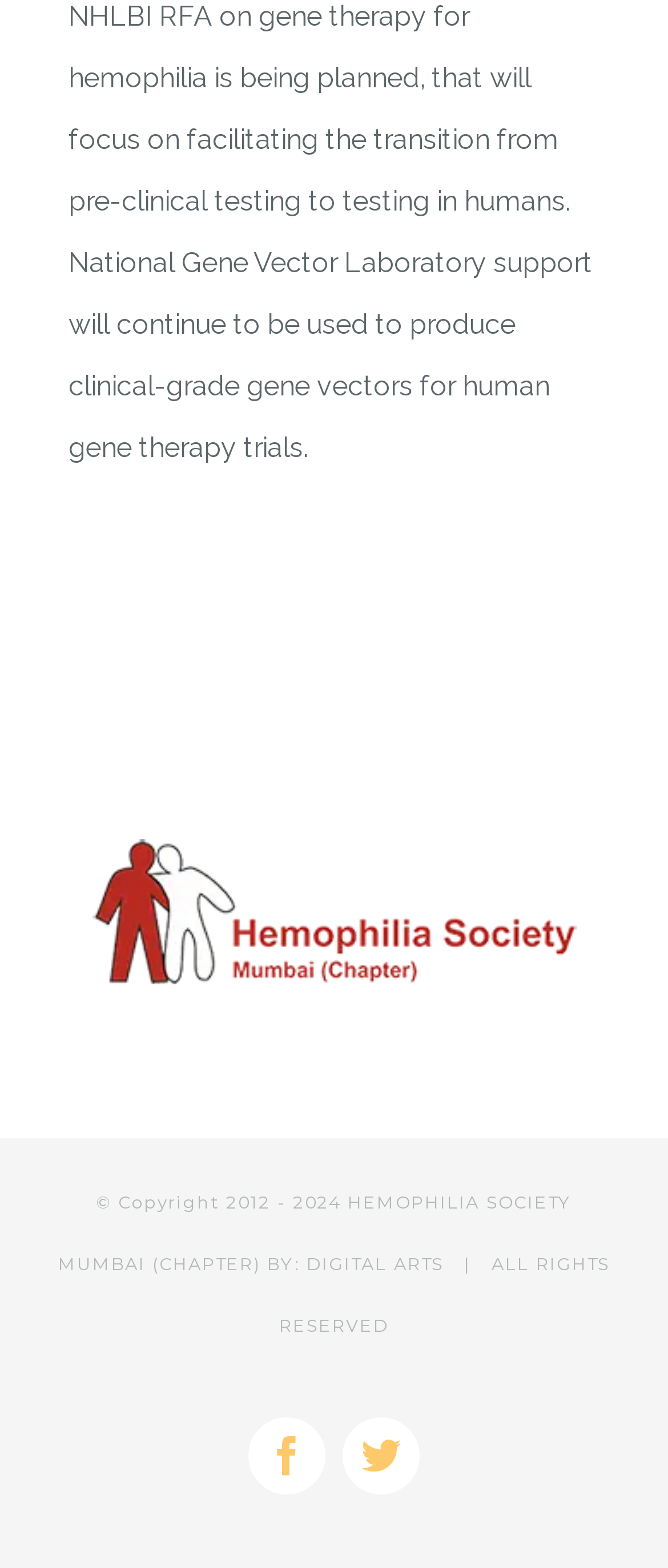What is the name of the digital arts company?
Answer the question based on the image using a single word or a brief phrase.

DIGITAL ARTS